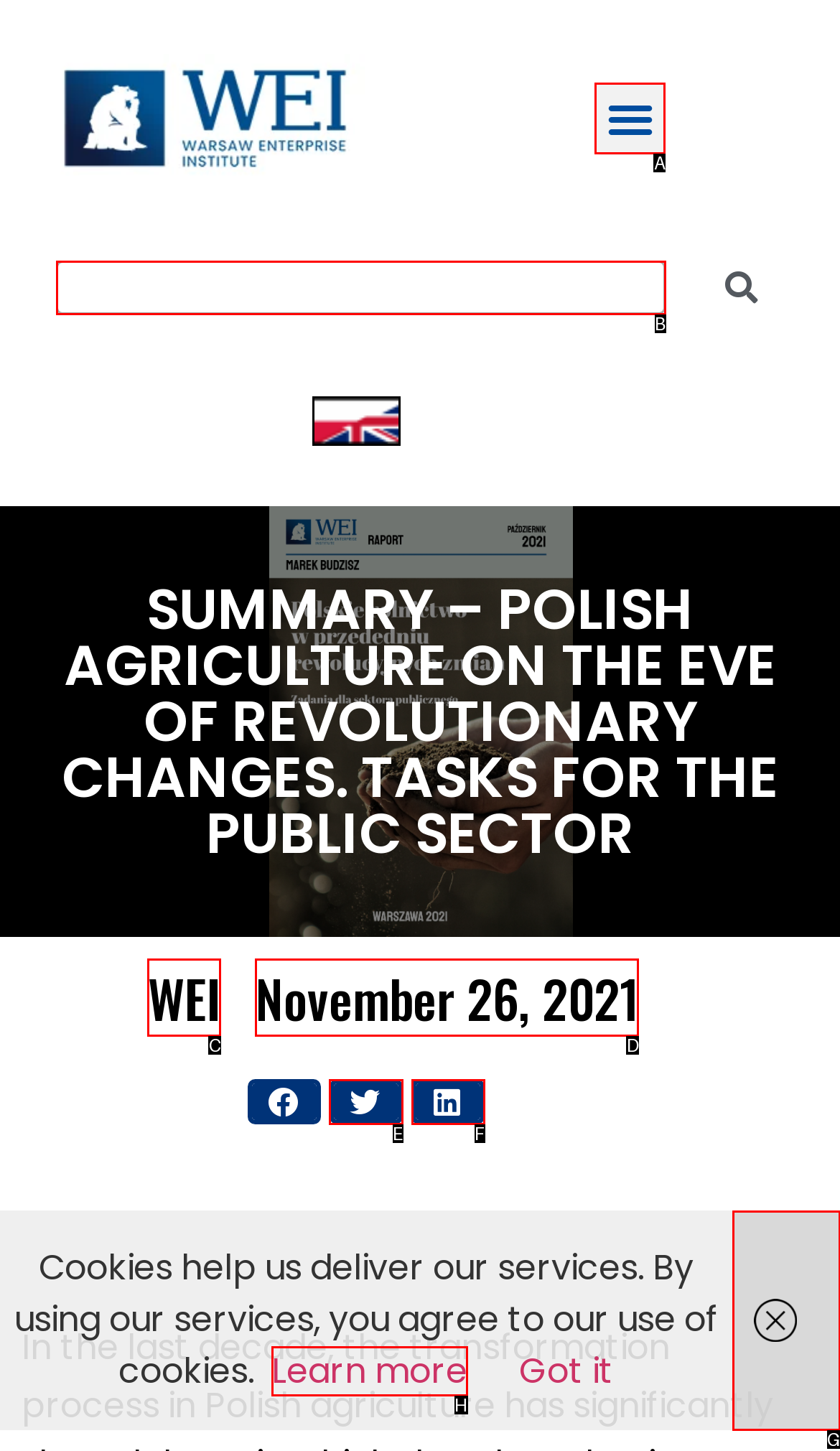For the task: Toggle the menu, specify the letter of the option that should be clicked. Answer with the letter only.

A